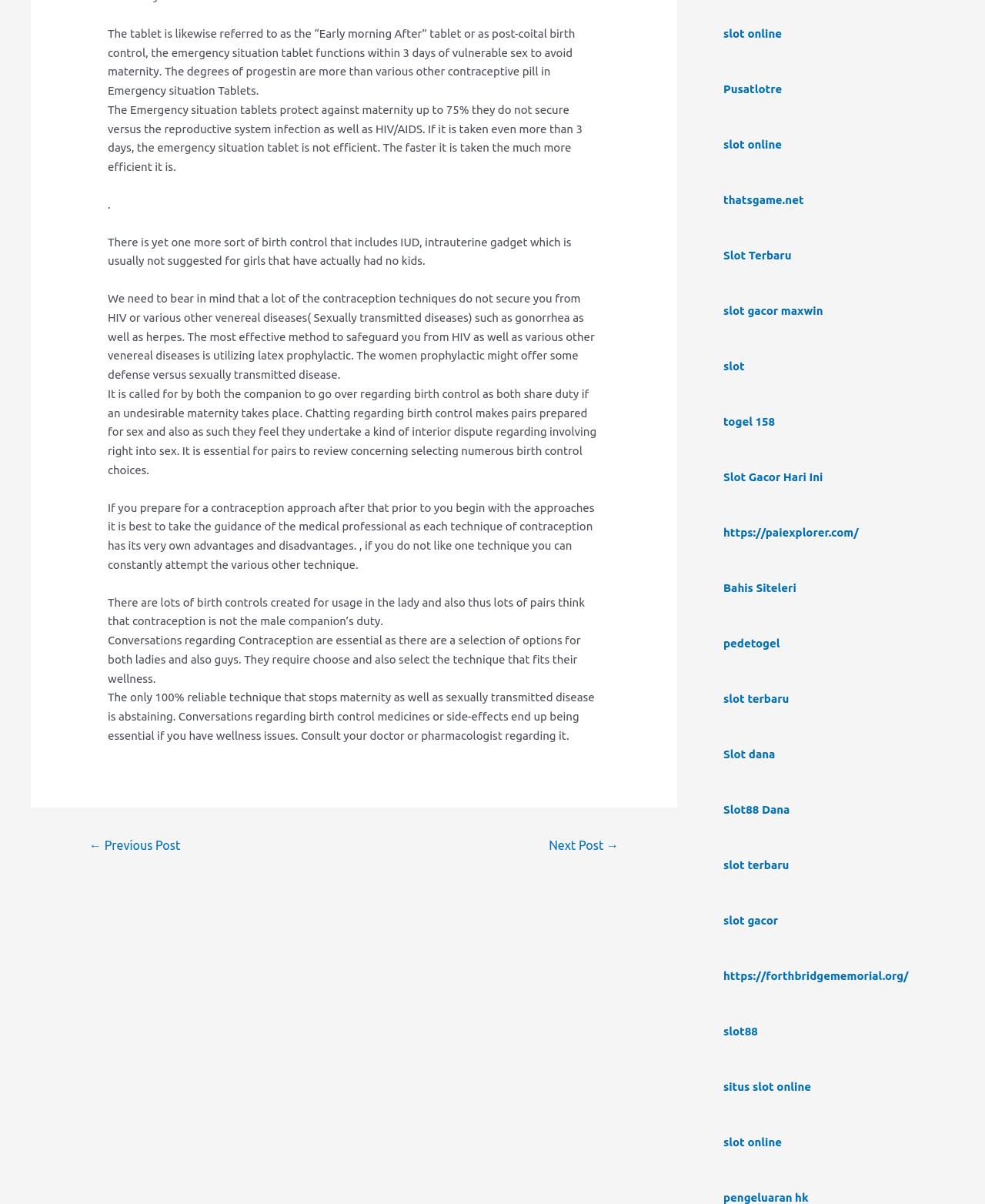What is the only 100% reliable method to prevent pregnancy and sexually transmitted diseases?
Answer the question with a detailed and thorough explanation.

The eighth StaticText element states that the only 100% reliable method that stops maternity and sexually transmitted disease is abstaining. This is mentioned as a way to completely prevent pregnancy and sexually transmitted diseases.